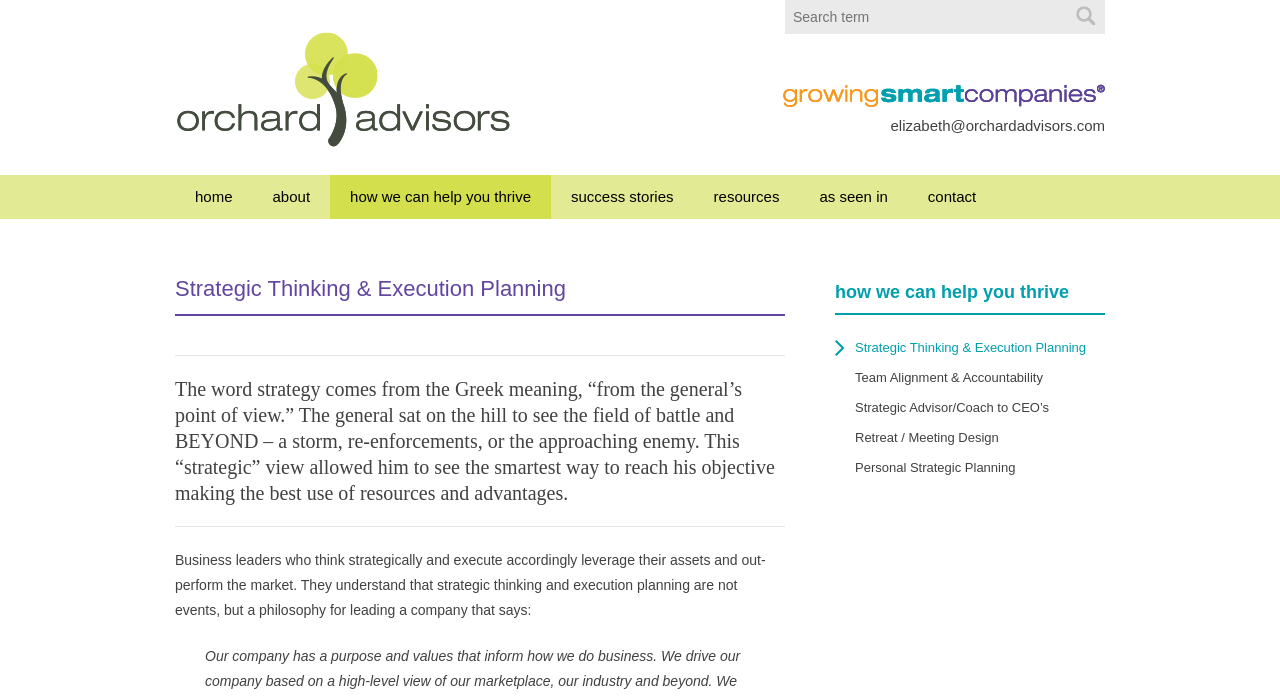What is the email address on the page?
Using the image as a reference, give an elaborate response to the question.

I found the email address by looking at the link element with the text 'elizabeth@orchardadvisors.com'.